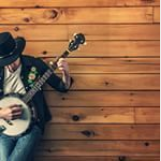Offer a detailed account of the various components present in the image.

The image features a musician dressed in a dark jacket and a wide-brimmed hat, intently playing a banjo against a backdrop of warm, rustic wooden panels. The musician's left arm is positioned on the instrument, showcasing their connection to the music. The scene conveys a sense of artistry and tradition, evoking the charm of folk or bluegrass music. The wooden wall adds a cozy, inviting atmosphere, suggesting a performance that resonates with authenticity and soulful expression.